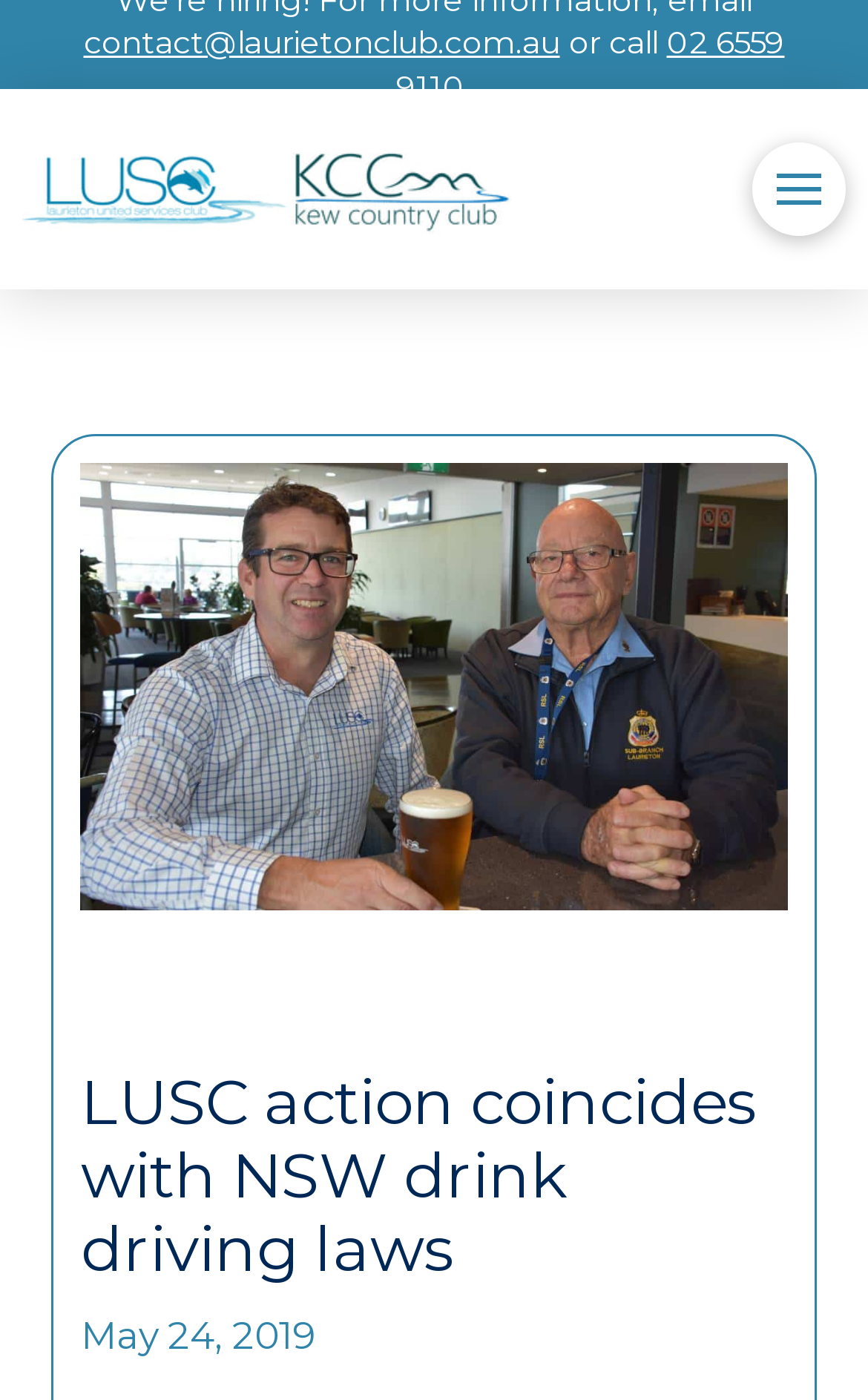What is the toggle button for?
Please answer the question with a detailed and comprehensive explanation.

I found the toggle button by looking at the button element with the text 'Toggle Off Canvas Content' which is located at the top right of the page, and it controls the off canvas content.